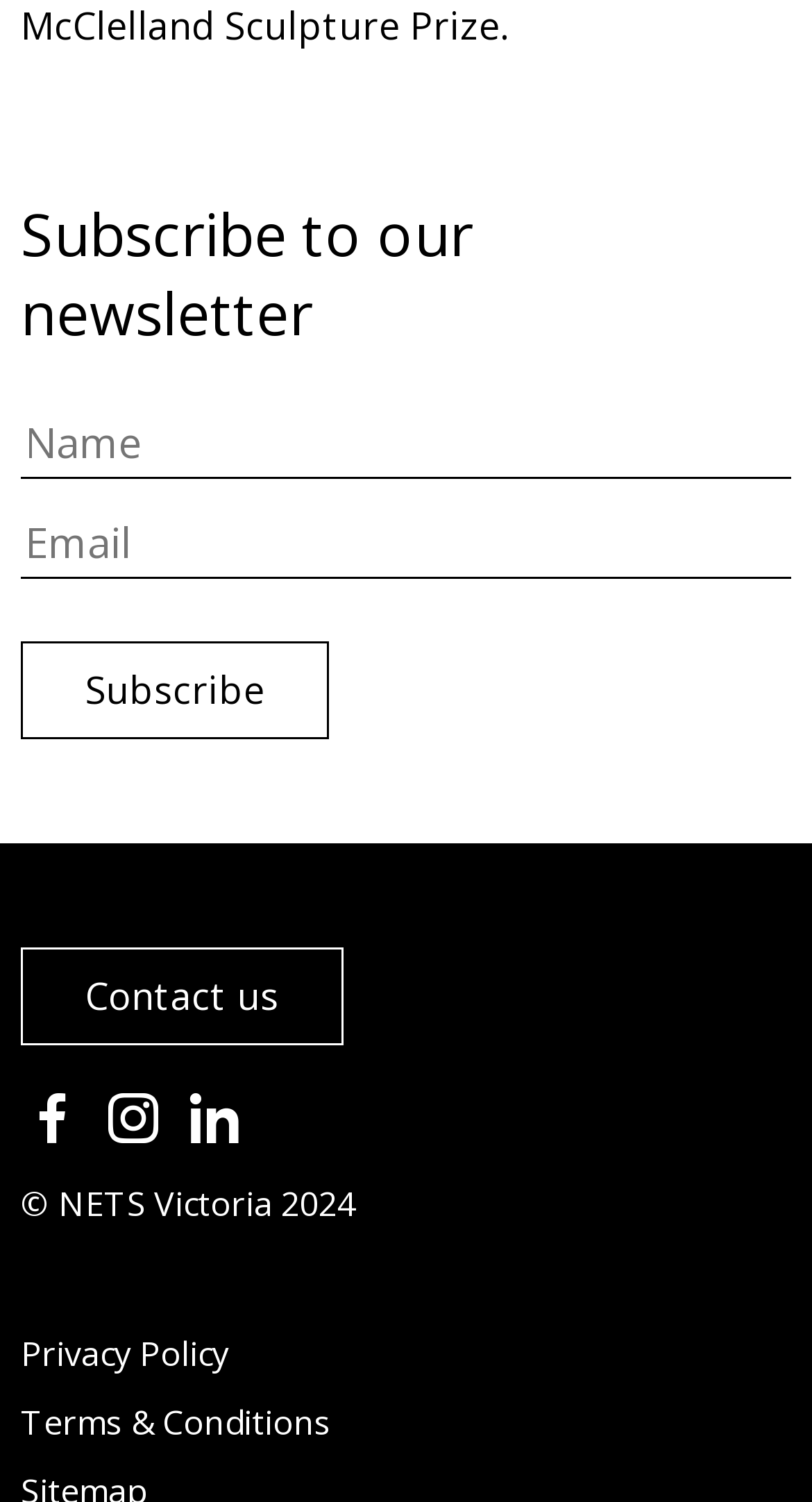Locate the bounding box coordinates of the clickable region to complete the following instruction: "Enter email address."

[0.026, 0.273, 0.974, 0.319]